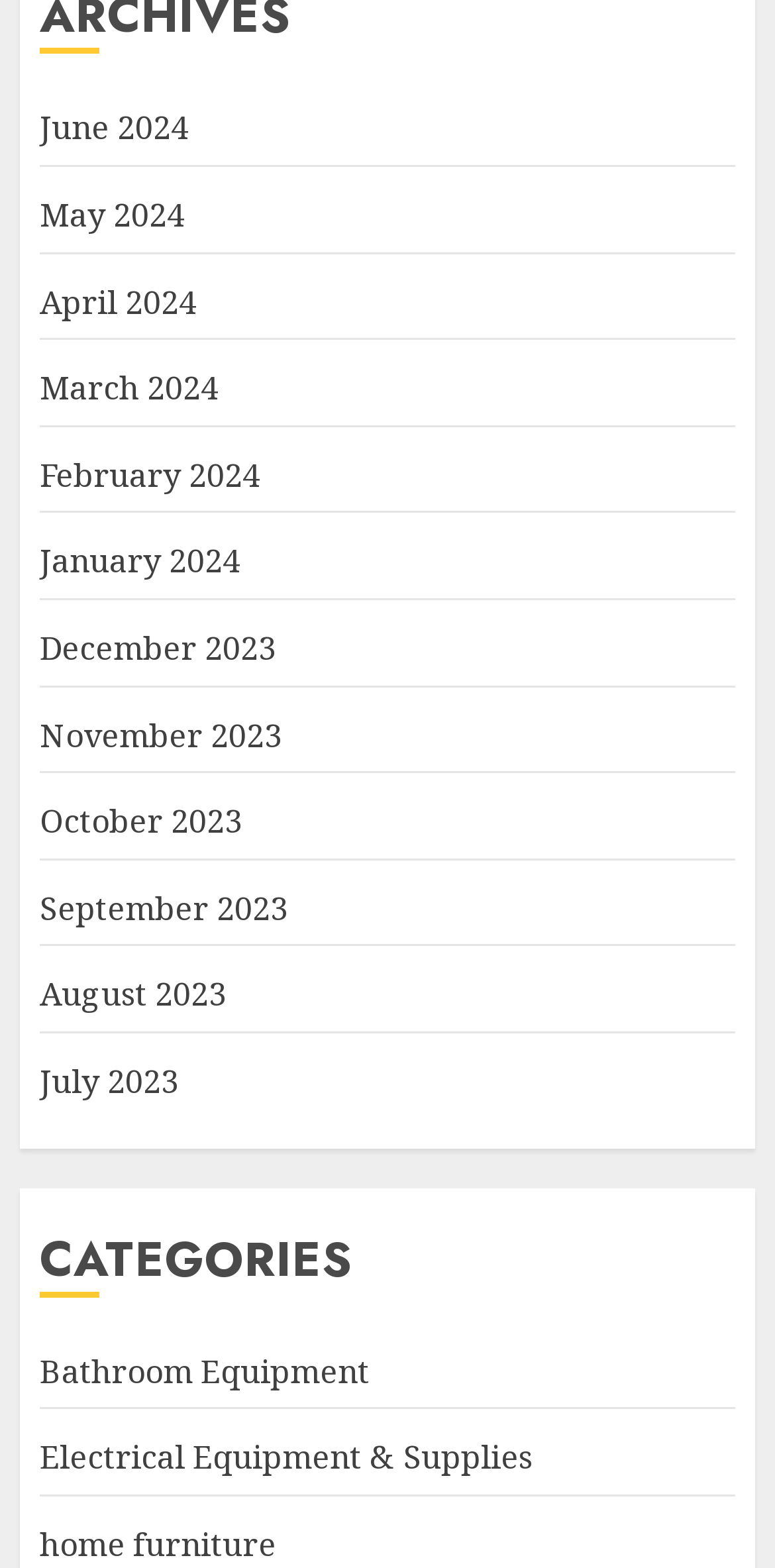Respond concisely with one word or phrase to the following query:
What is the category located at the top?

Bathroom Equipment